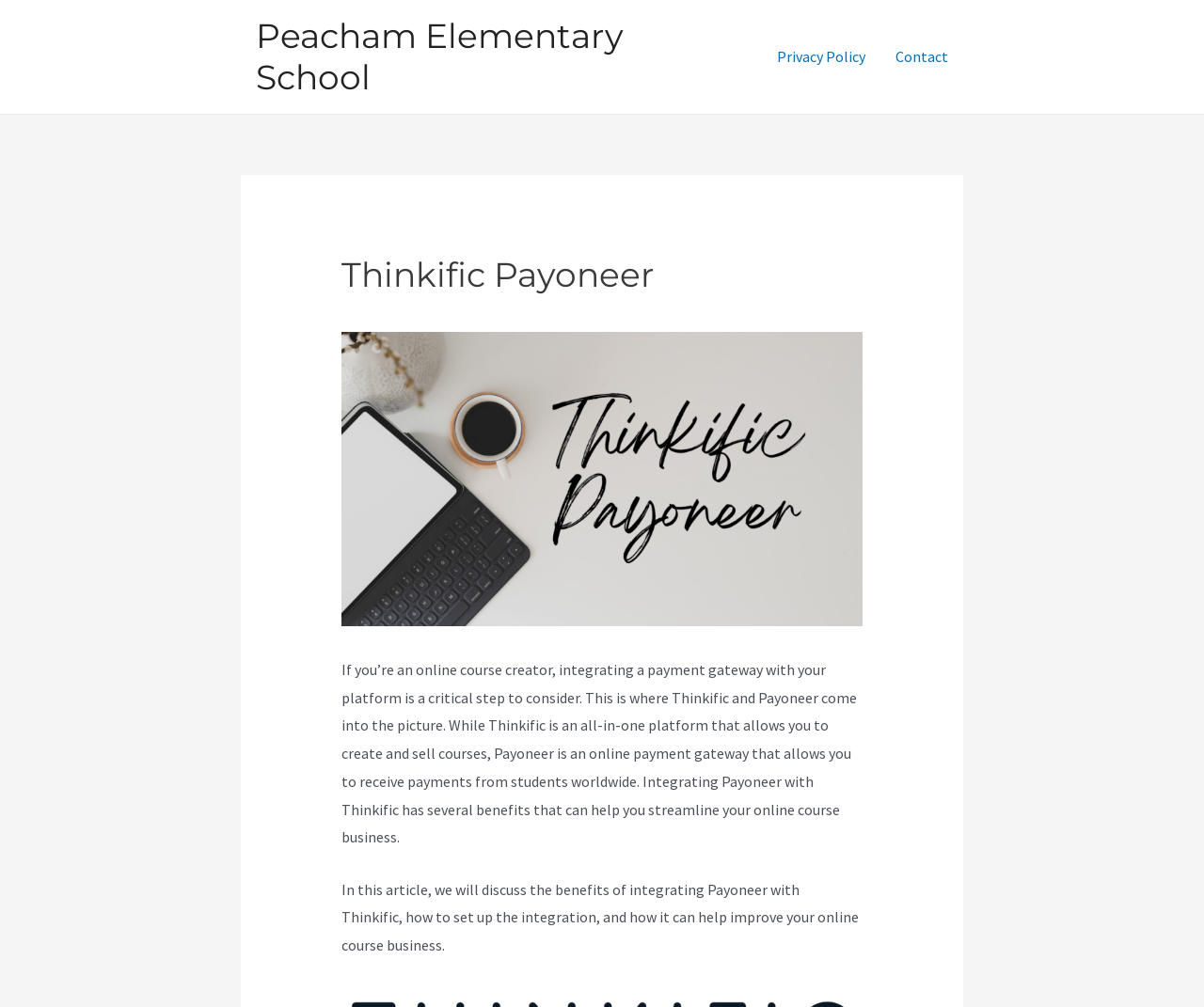Provide your answer in a single word or phrase: 
What is the purpose of integrating Payoneer with Thinkific?

Streamline online course business